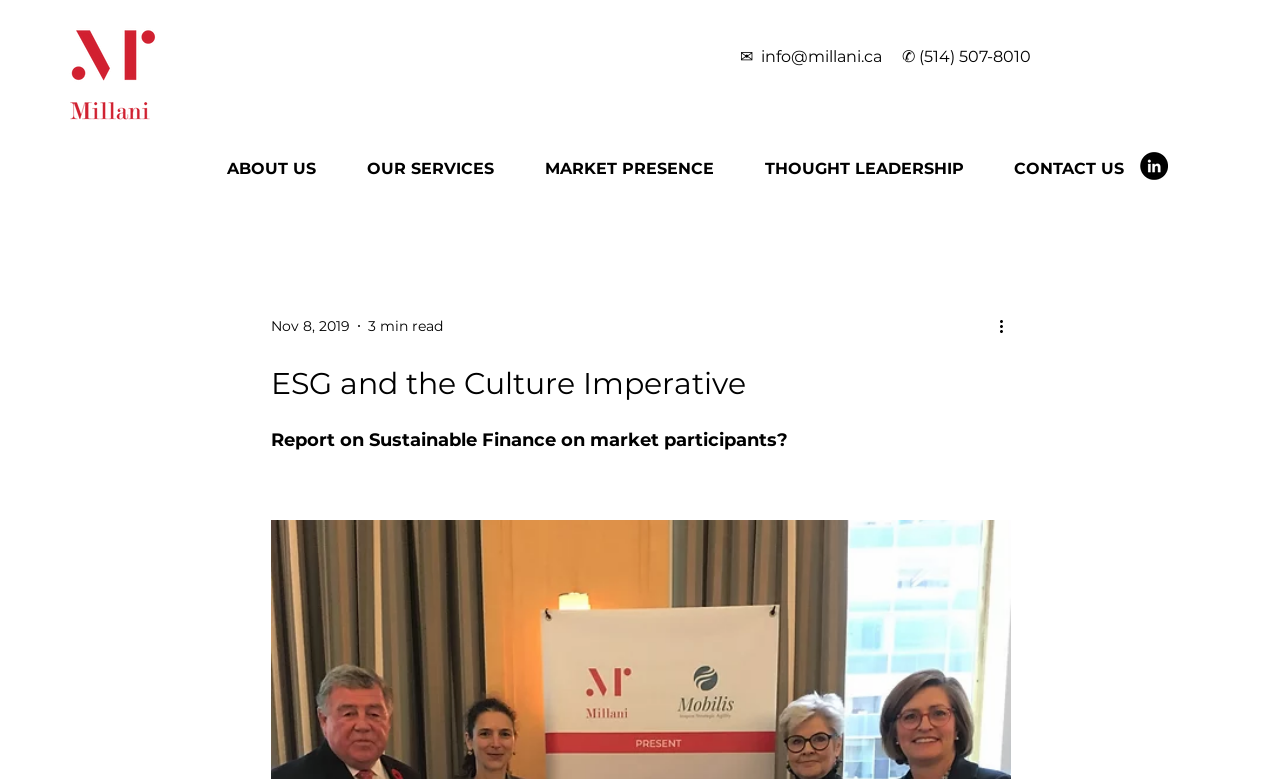How long does it take to read the report?
Provide a fully detailed and comprehensive answer to the question.

I found the reading time by looking at the bottom section of the webpage, where the report summary is placed. The text mentions '3 min read', which suggests that it takes approximately 3 minutes to read the report.